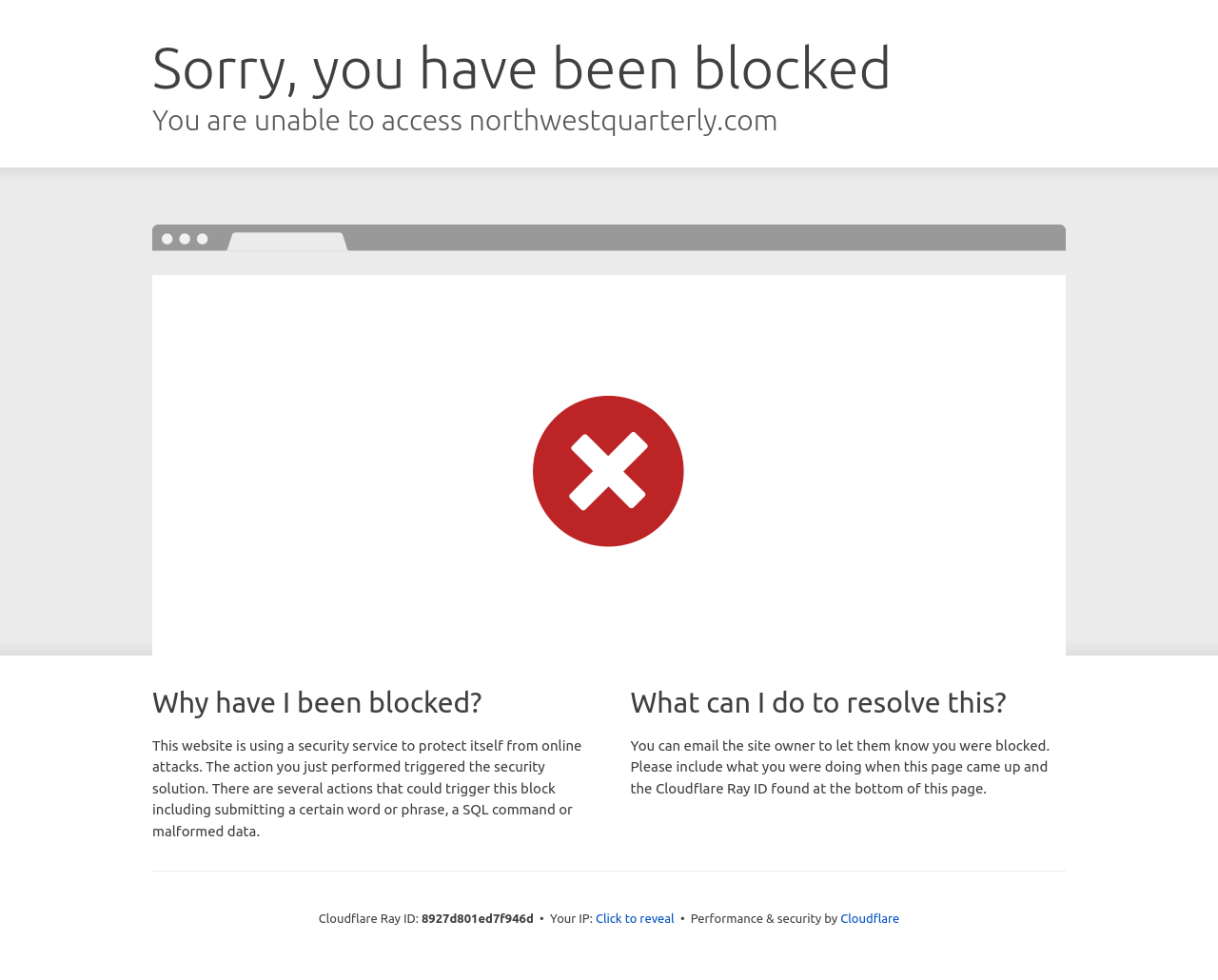What company provides performance and security?
Give a detailed response to the question by analyzing the screenshot.

The webpage mentions 'Performance & security by Cloudflare', indicating that Cloudflare is the company providing performance and security services.